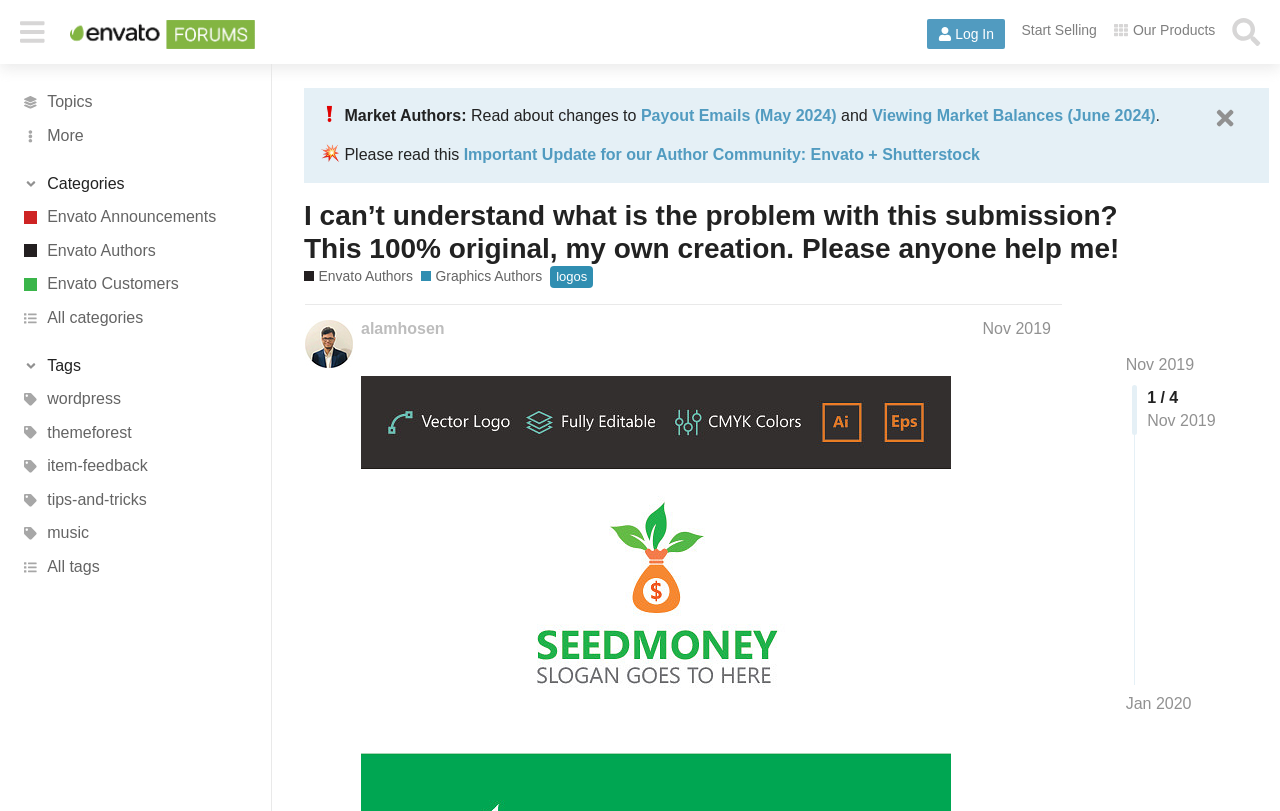Identify the bounding box coordinates of the clickable region required to complete the instruction: "Read the post 'I can’t understand what is the problem with this submission?'". The coordinates should be given as four float numbers within the range of 0 and 1, i.e., [left, top, right, bottom].

[0.238, 0.245, 0.916, 0.328]